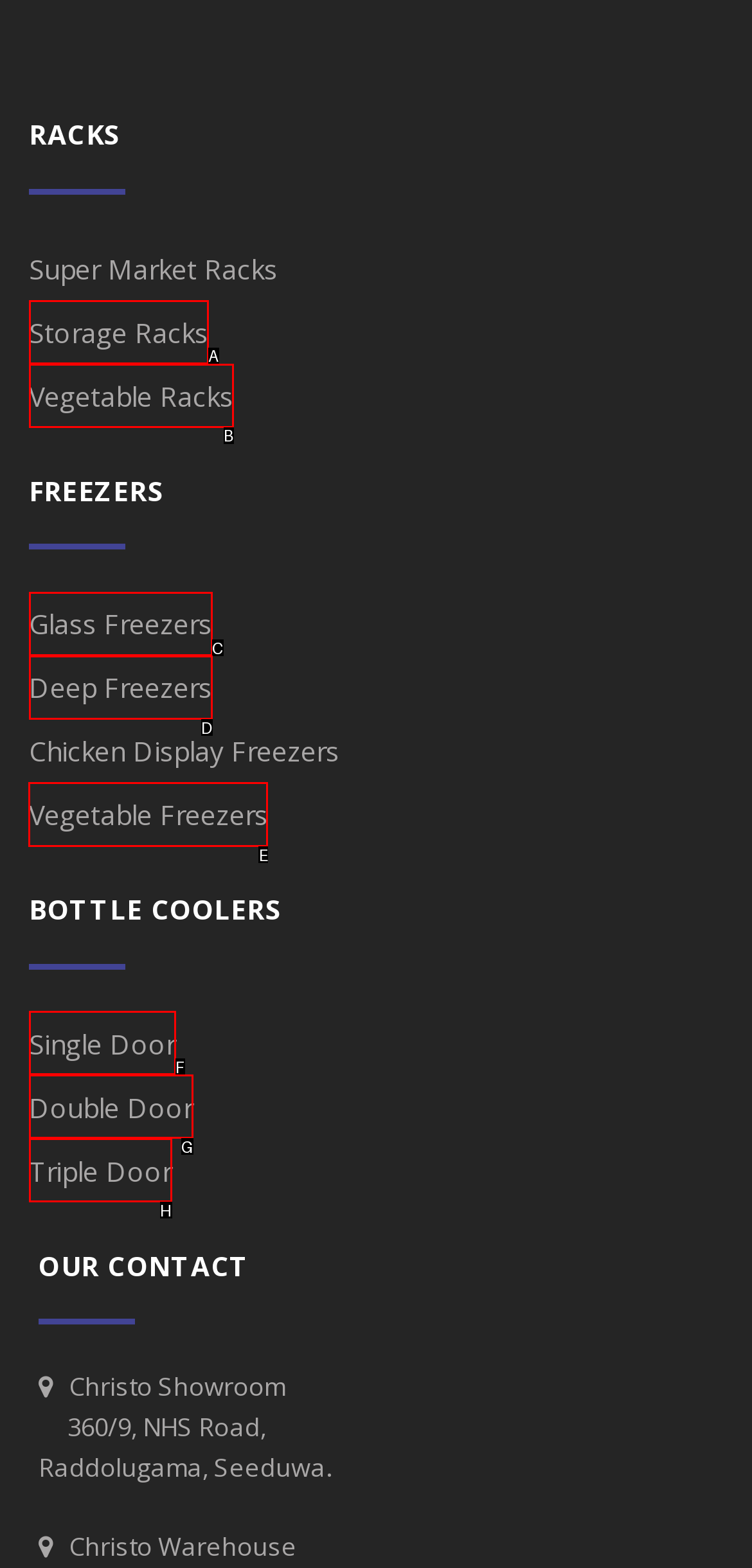Identify the correct UI element to click for the following task: View Vegetable Freezers Choose the option's letter based on the given choices.

E